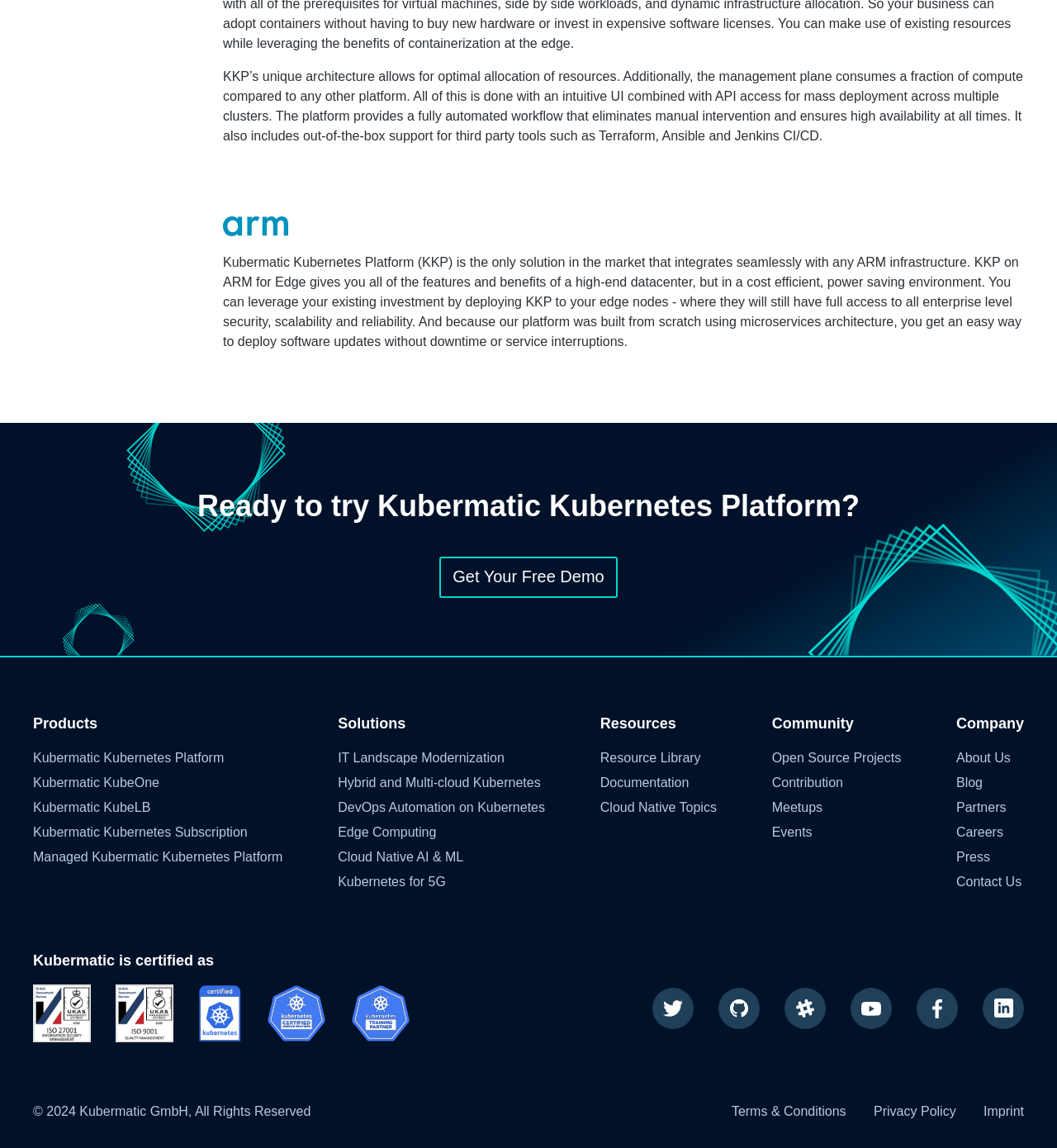Please identify the coordinates of the bounding box for the clickable region that will accomplish this instruction: "Follow Kubermatic on Twitter".

[0.617, 0.86, 0.656, 0.896]